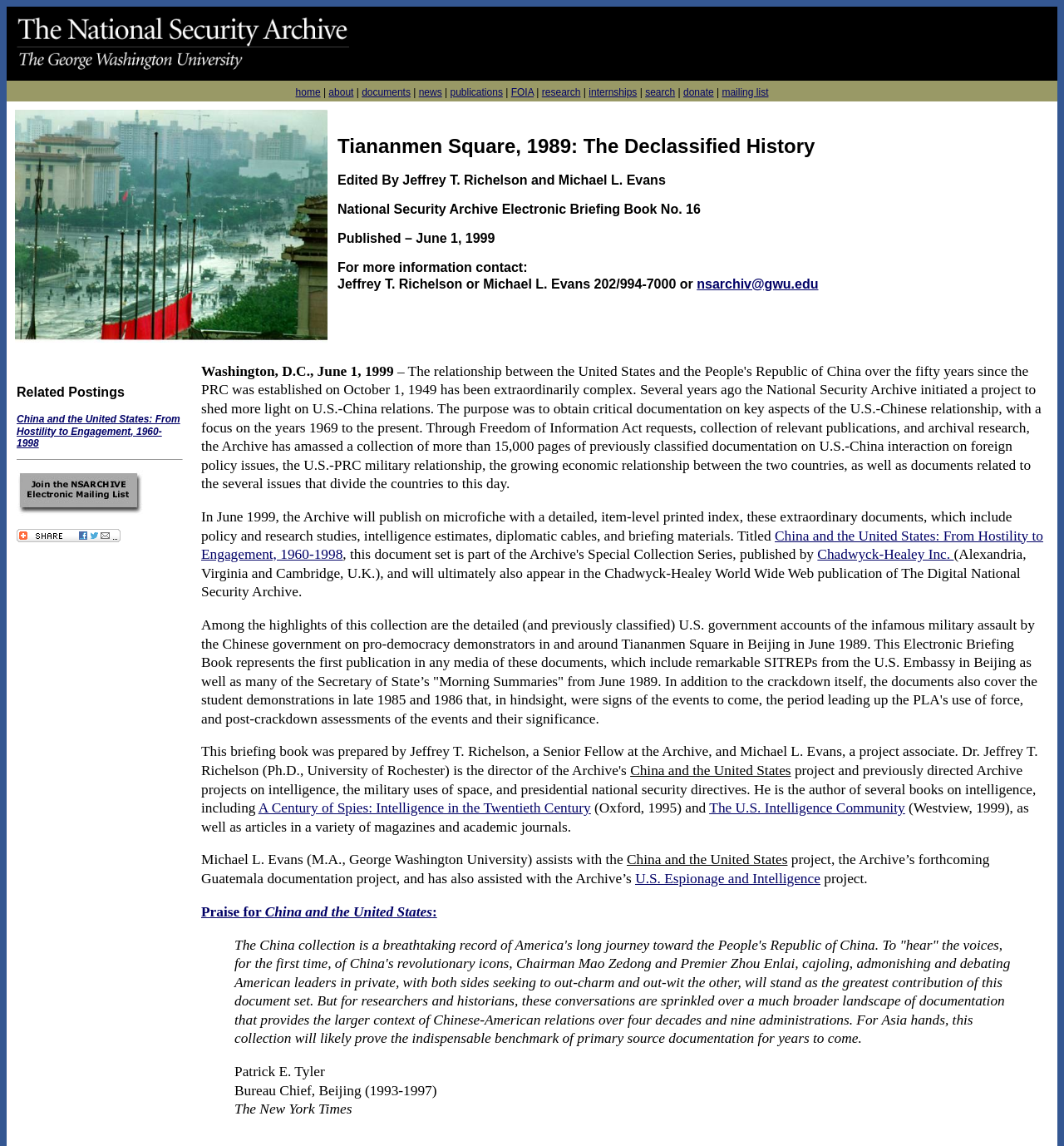Determine the bounding box coordinates of the area to click in order to meet this instruction: "view related posting Bookmark and Share".

[0.016, 0.465, 0.113, 0.475]